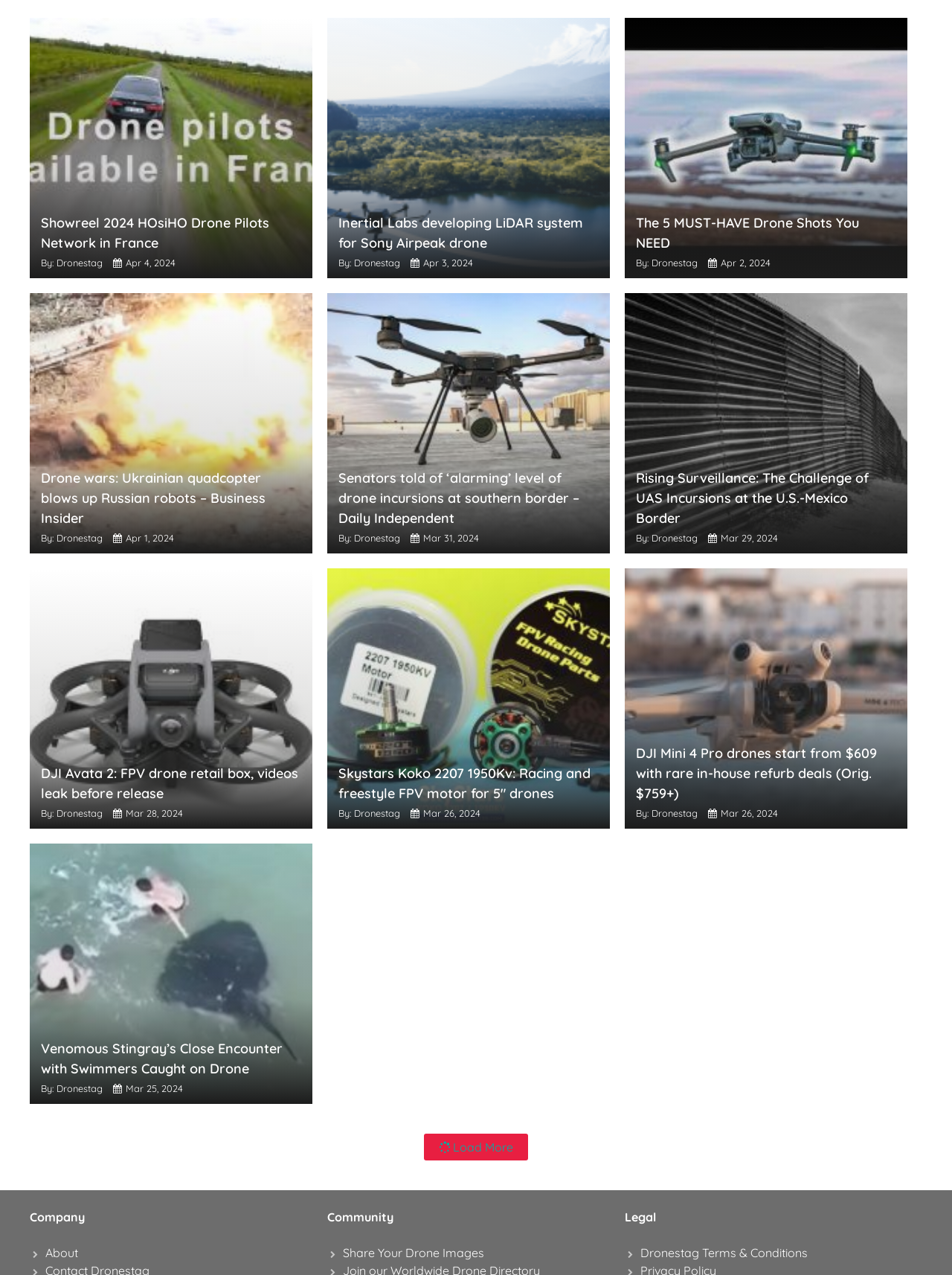Identify the bounding box of the UI component described as: "High Yield Dividend Stocks".

None